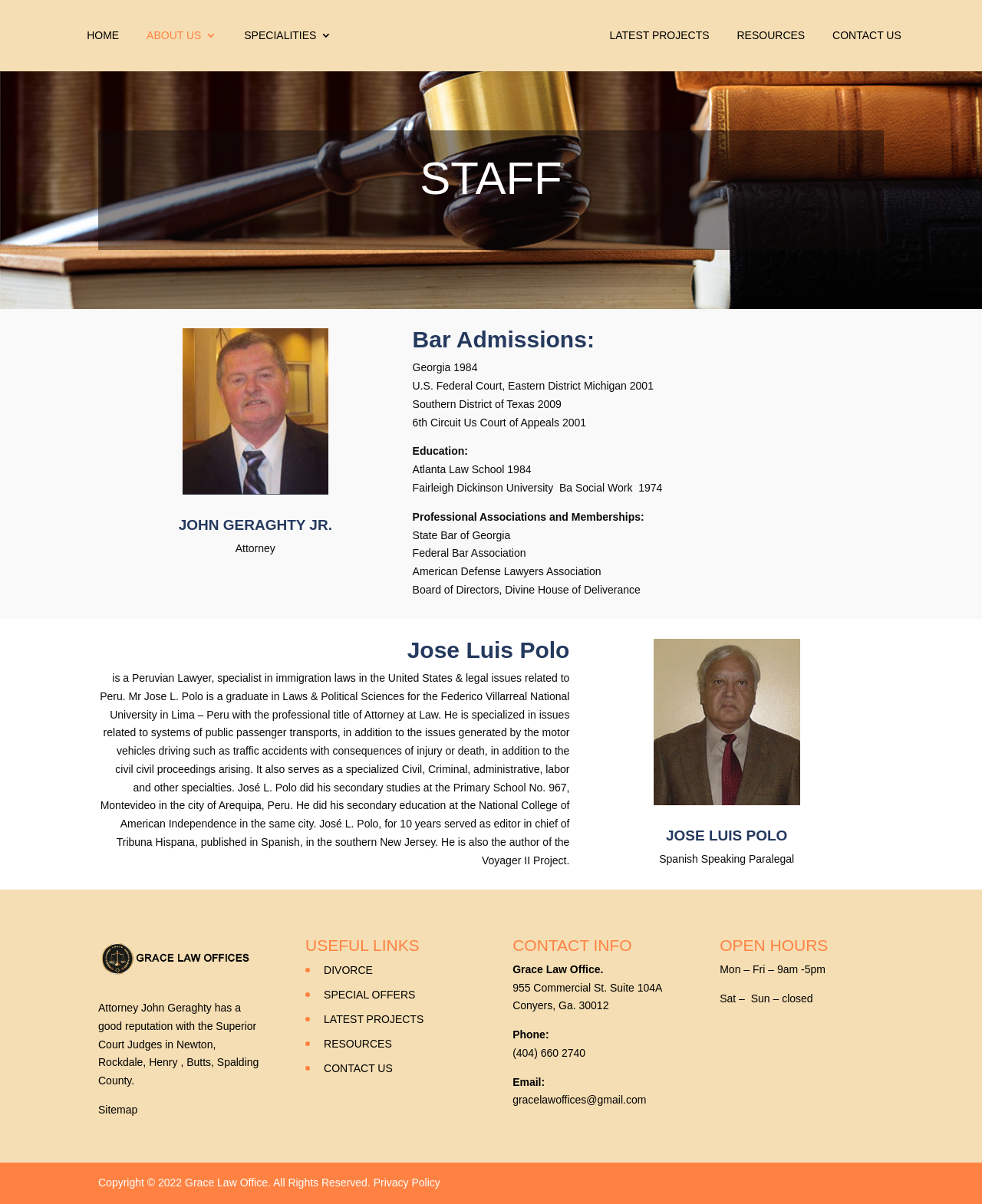What is the profession of Jose Luis Polo?
Please give a detailed and thorough answer to the question, covering all relevant points.

I found the answer by analyzing the text content of the element with the description 'is a Peruvian Lawyer, specialist in immigration laws in the United States & legal issues related to Peru.'. This text clearly states that Jose Luis Polo is a lawyer.